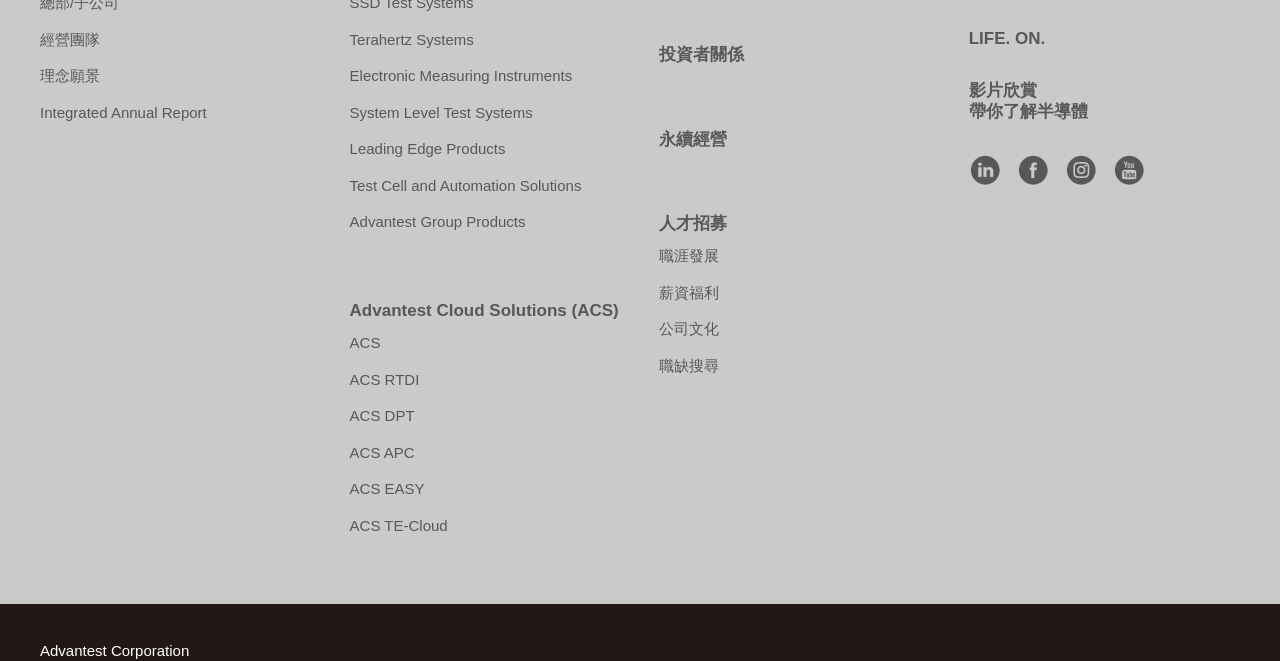What are the main categories?
Refer to the image and provide a concise answer in one word or phrase.

About, Products, Investors, Careers